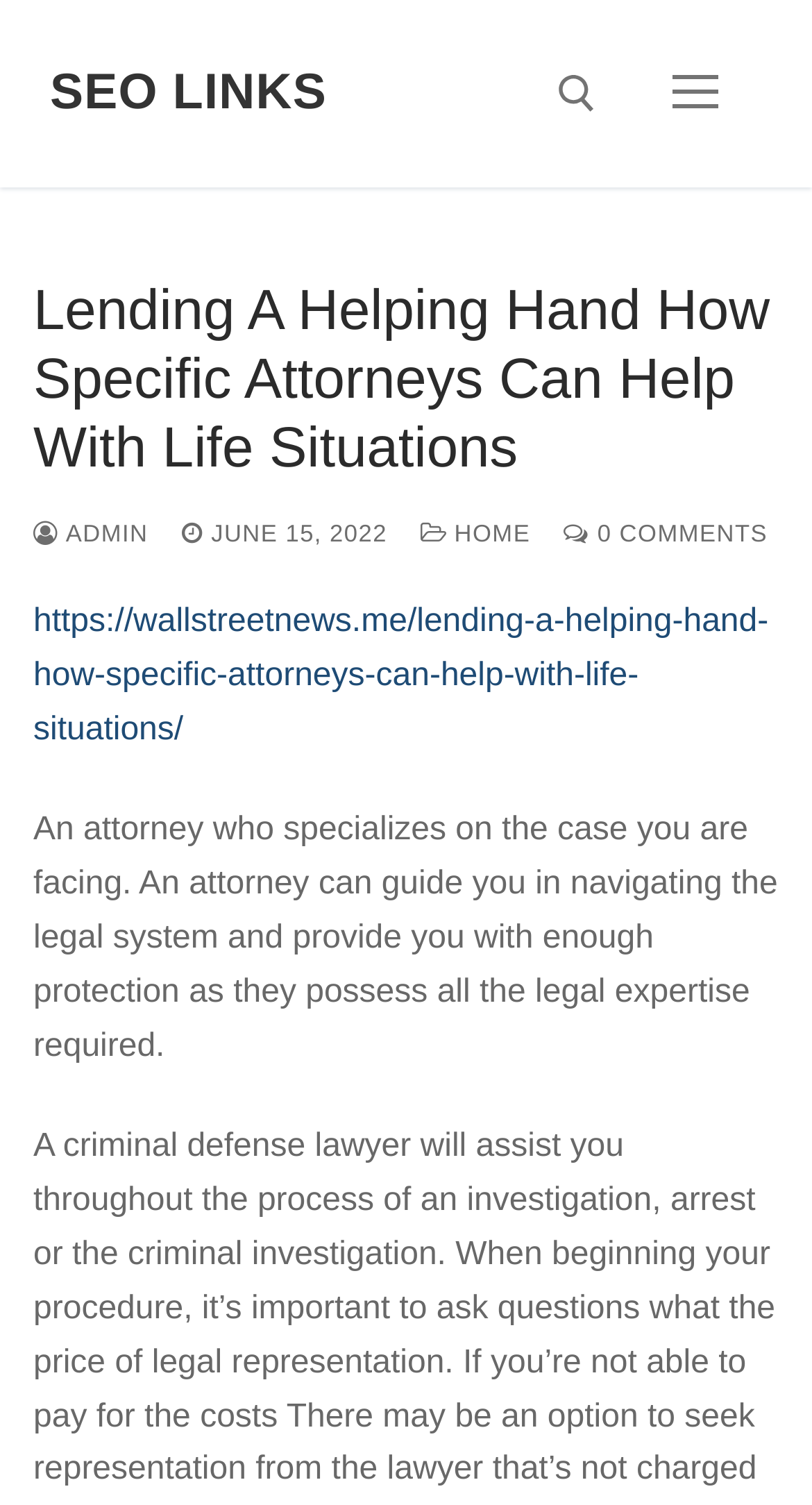Identify the bounding box coordinates of the element that should be clicked to fulfill this task: "go to admin page". The coordinates should be provided as four float numbers between 0 and 1, i.e., [left, top, right, bottom].

[0.041, 0.347, 0.182, 0.364]